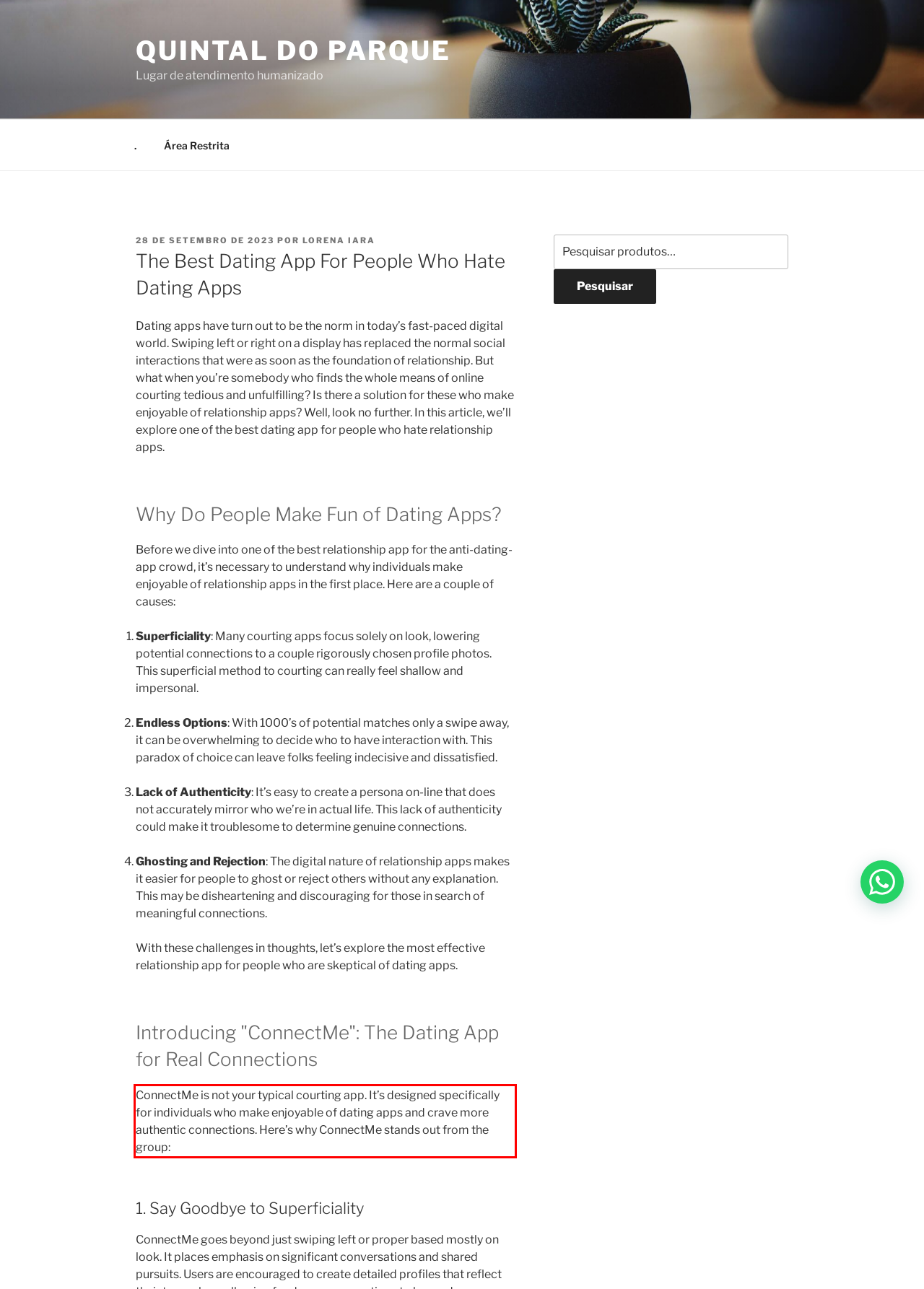Please identify and extract the text content from the UI element encased in a red bounding box on the provided webpage screenshot.

ConnectMe is not your typical courting app. It’s designed specifically for individuals who make enjoyable of dating apps and crave more authentic connections. Here’s why ConnectMe stands out from the group: